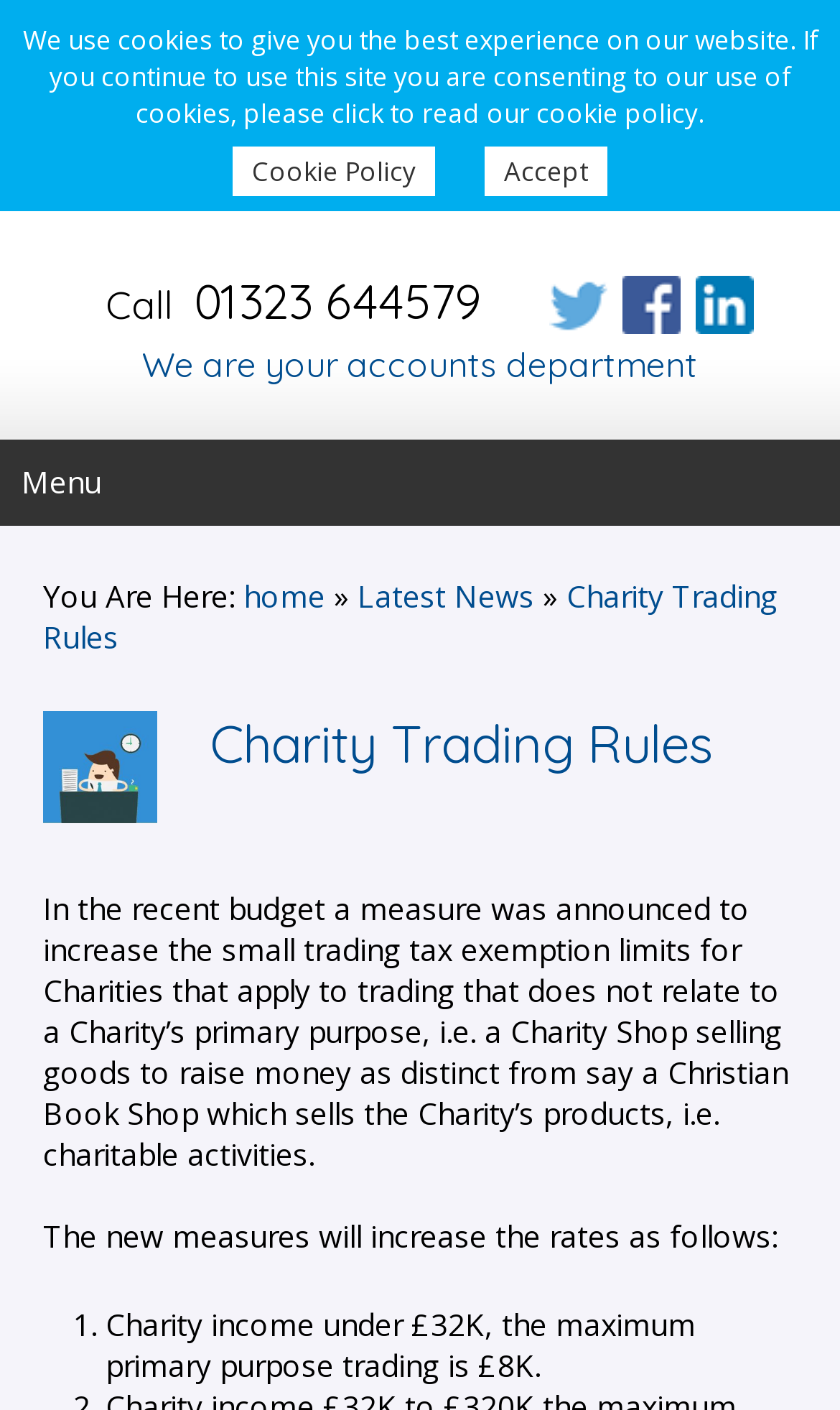What is the maximum primary purpose trading for charities with income under £32K?
Offer a detailed and exhaustive answer to the question.

I found the answer by looking at the list marker element with the text '1.' and the corresponding static text element with the text 'Charity income under £32K, the maximum primary purpose trading is £8K.' which is located in the middle of the page.